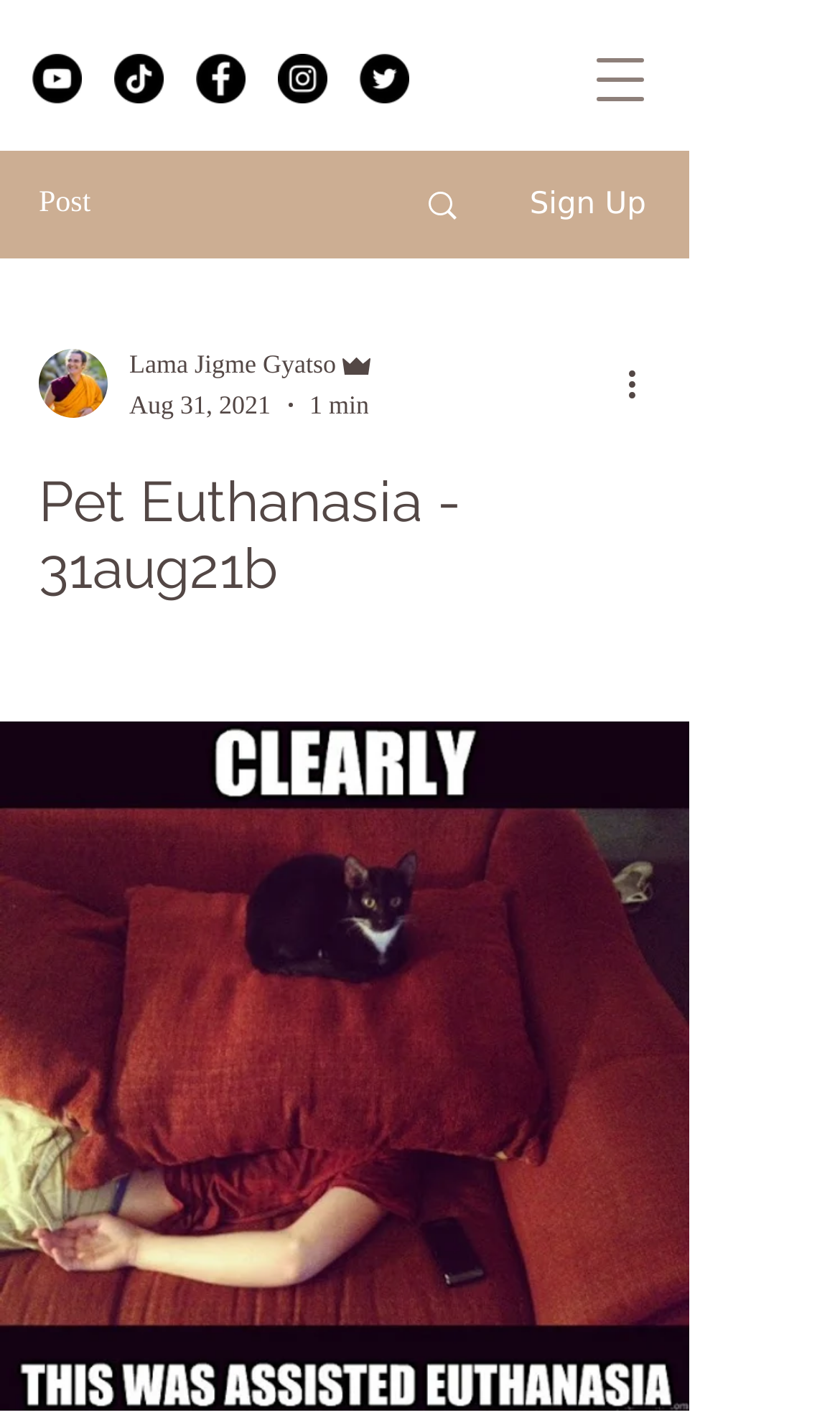Please identify the bounding box coordinates of the area that needs to be clicked to fulfill the following instruction: "View more actions."

[0.738, 0.252, 0.8, 0.288]